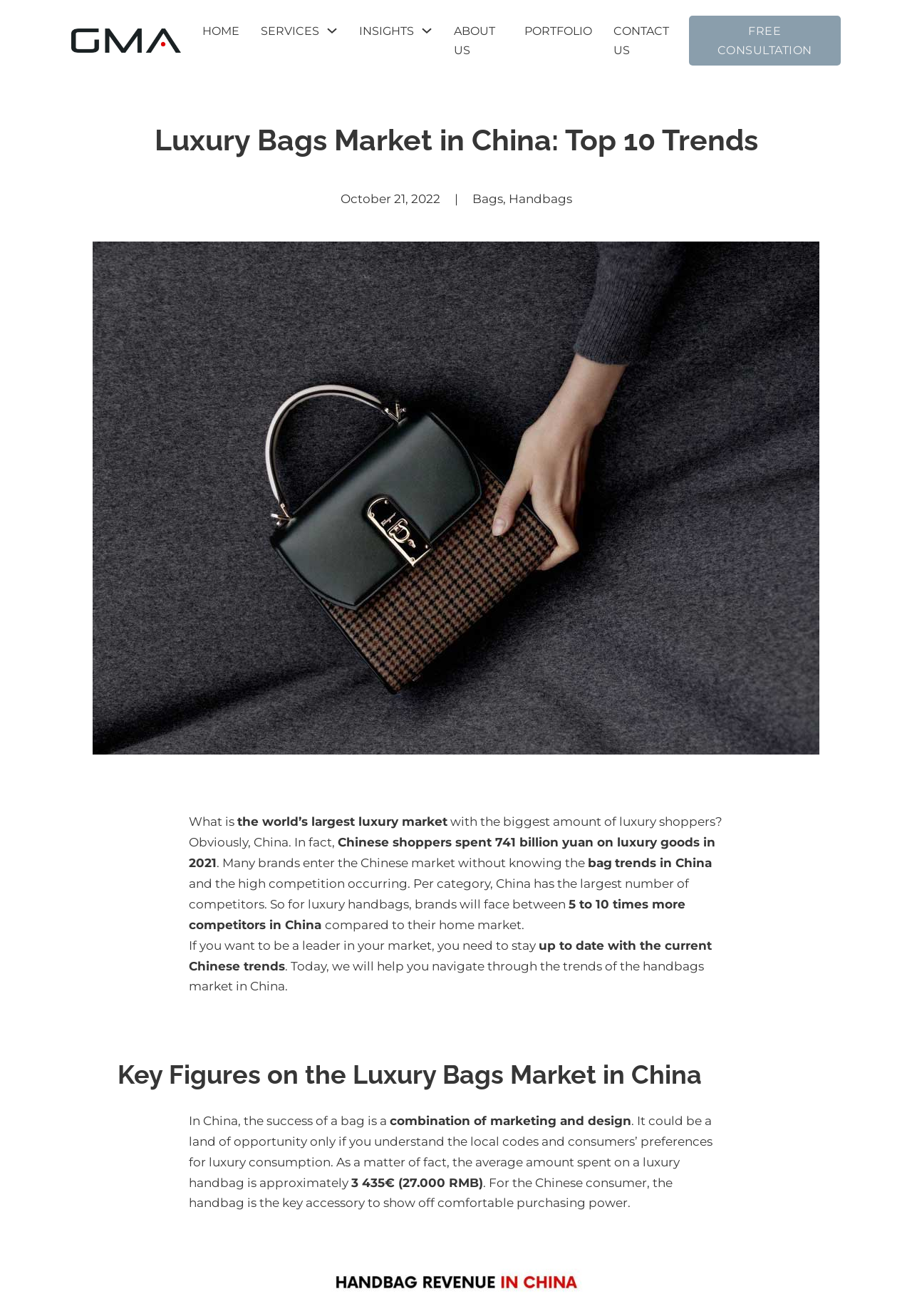Please find the bounding box coordinates in the format (top-left x, top-left y, bottom-right x, bottom-right y) for the given element description. Ensure the coordinates are floating point numbers between 0 and 1. Description: About us

[0.498, 0.016, 0.552, 0.046]